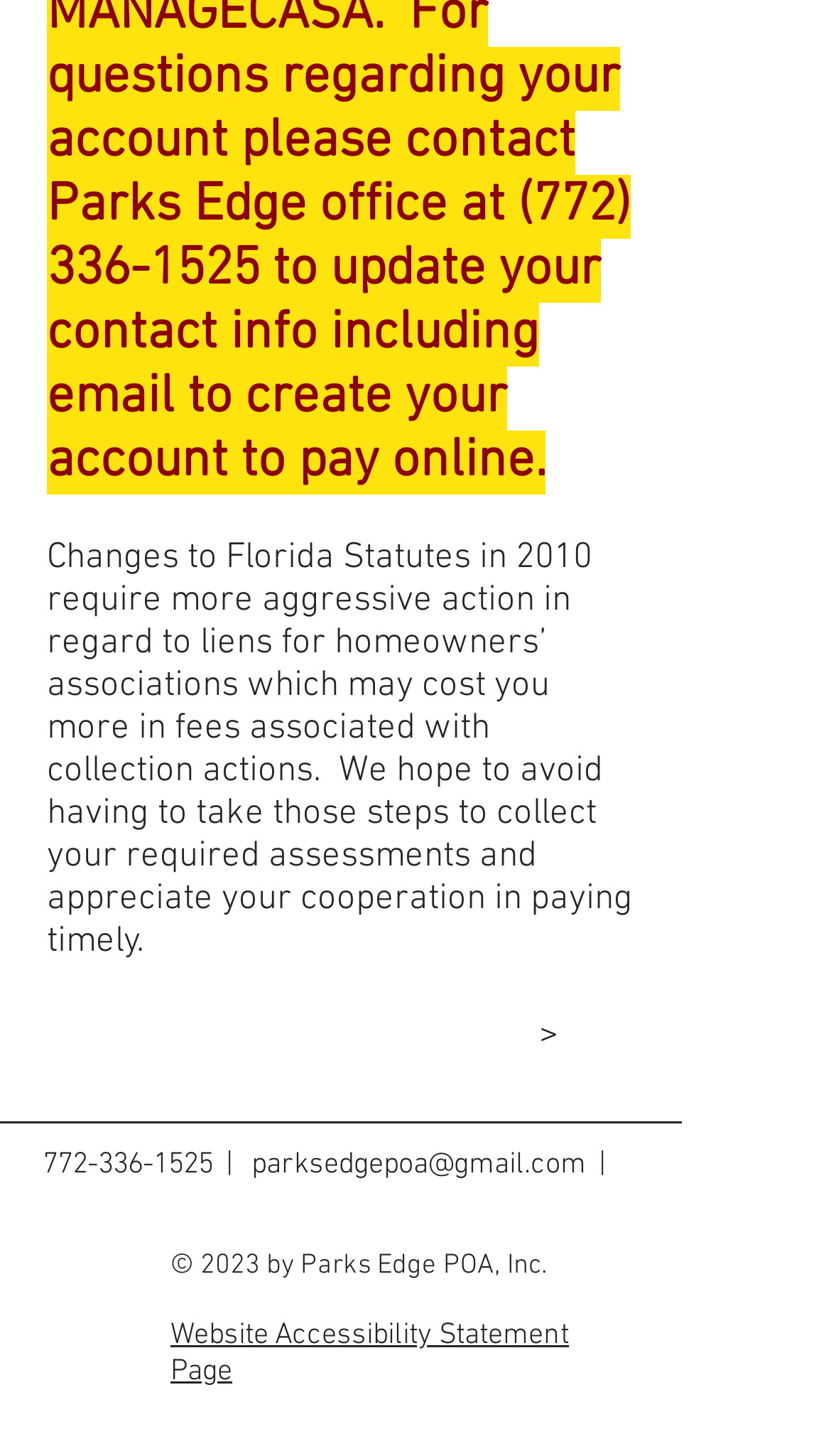What is the link to the accessibility statement page?
Based on the visual information, provide a detailed and comprehensive answer.

The link to the accessibility statement page can be found at the bottom of the page, in the section with contact information and copyright information, and is labeled as 'Website Accessibility Statement Page'.